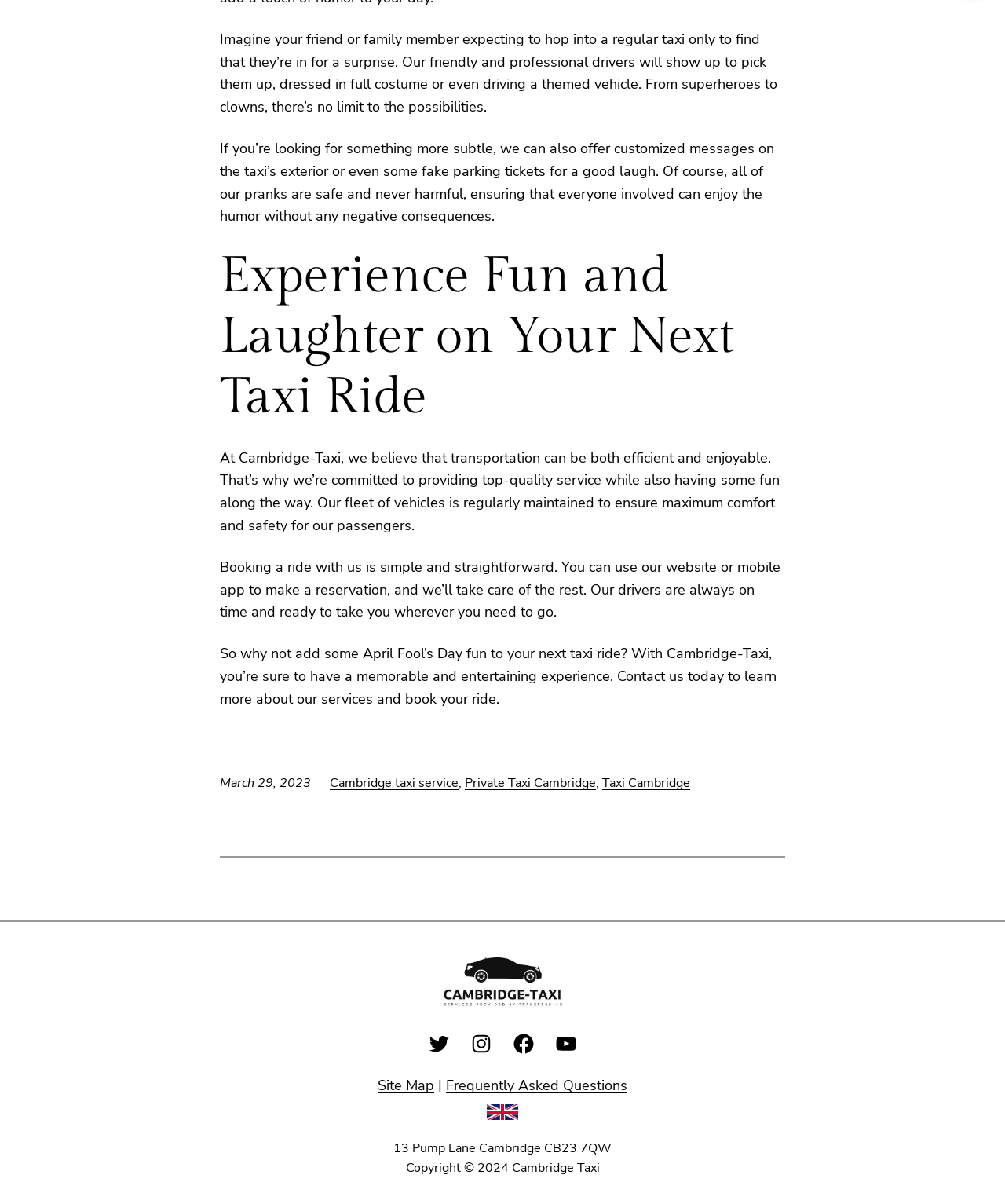Show me the bounding box coordinates of the clickable region to achieve the task as per the instruction: "Share this entry on Facebook".

None